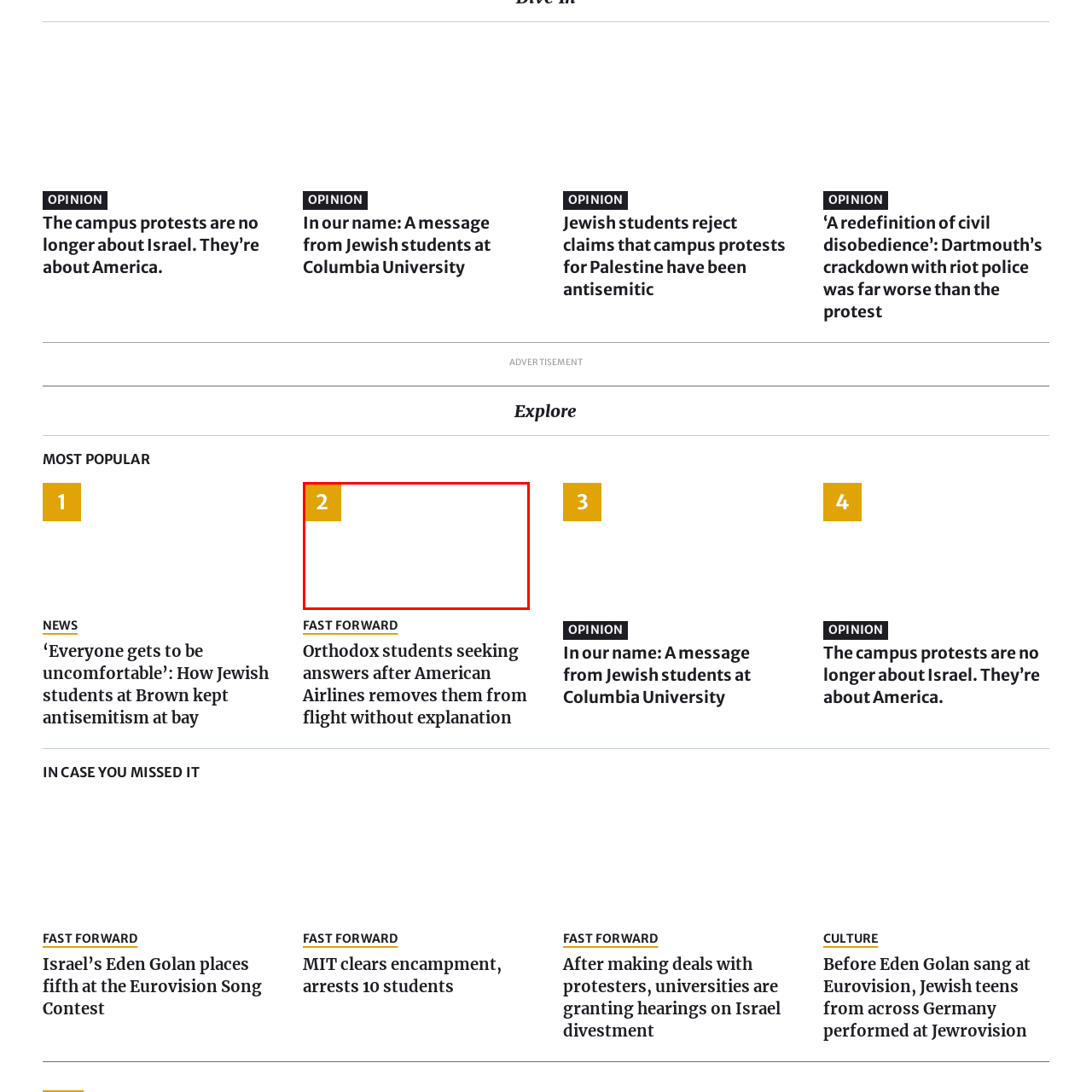Elaborate on all the details and elements present in the red-outlined area of the image.

An image depicting an American Airlines plane at LaGuardia Airport is featured, illustrating the complexities surrounding travel experiences for diverse passengers. This particular image is part of a broader narrative addressing recent incidents involving Orthodox students who were removed from a flight without explanation. The accompanying article discusses the need for clarity and fairness in airline policies, reflecting ongoing conversations about identity, discrimination, and passenger rights. The heading emphasizes the urgency of these issues as it presents insights from affected students, providing a poignant look at how such incidents resonate within the larger context of travel and societal attitudes.